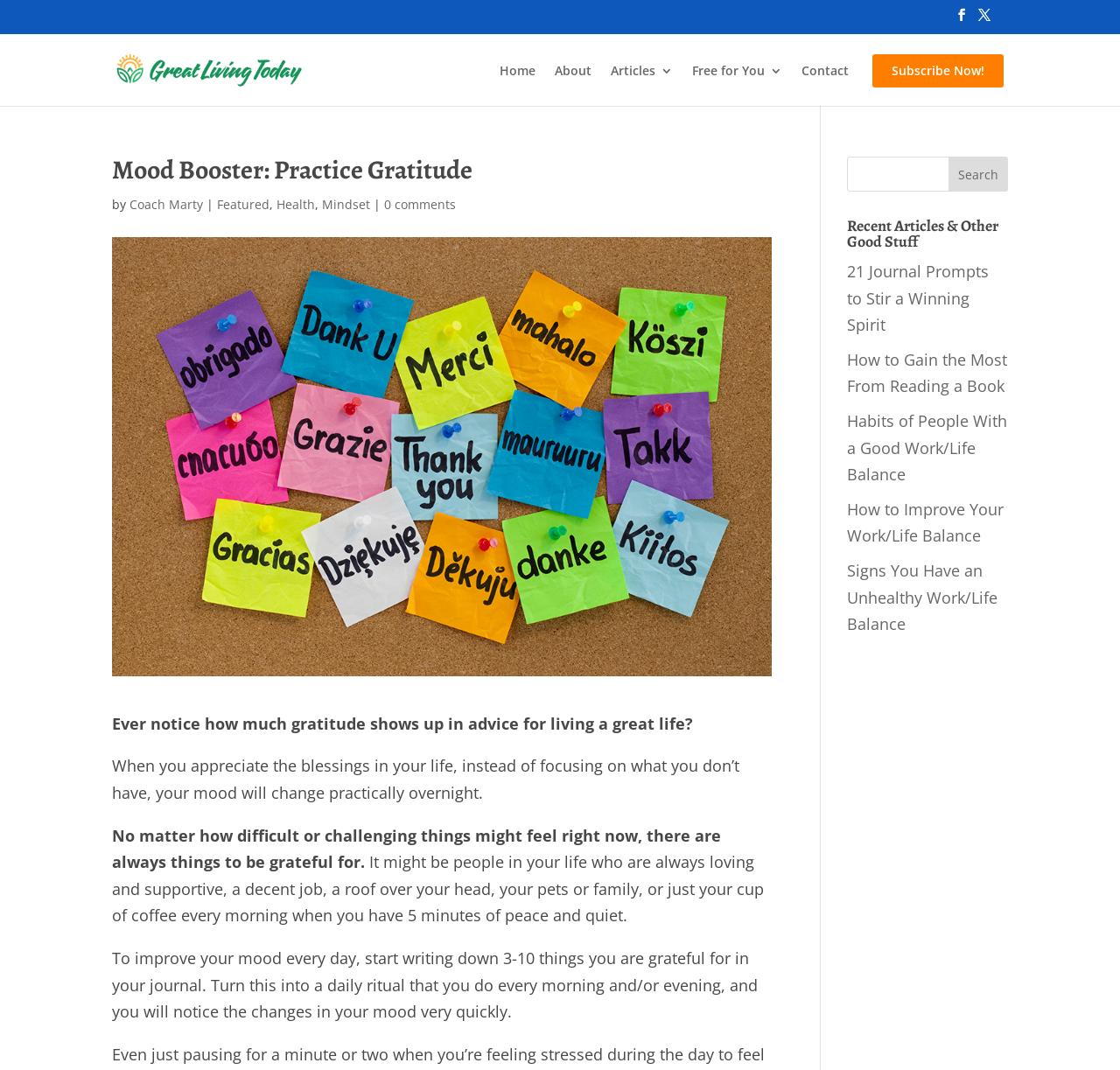Determine the bounding box coordinates (top-left x, top-left y, bottom-right x, bottom-right y) of the UI element described in the following text: Free for You

[0.618, 0.061, 0.698, 0.099]